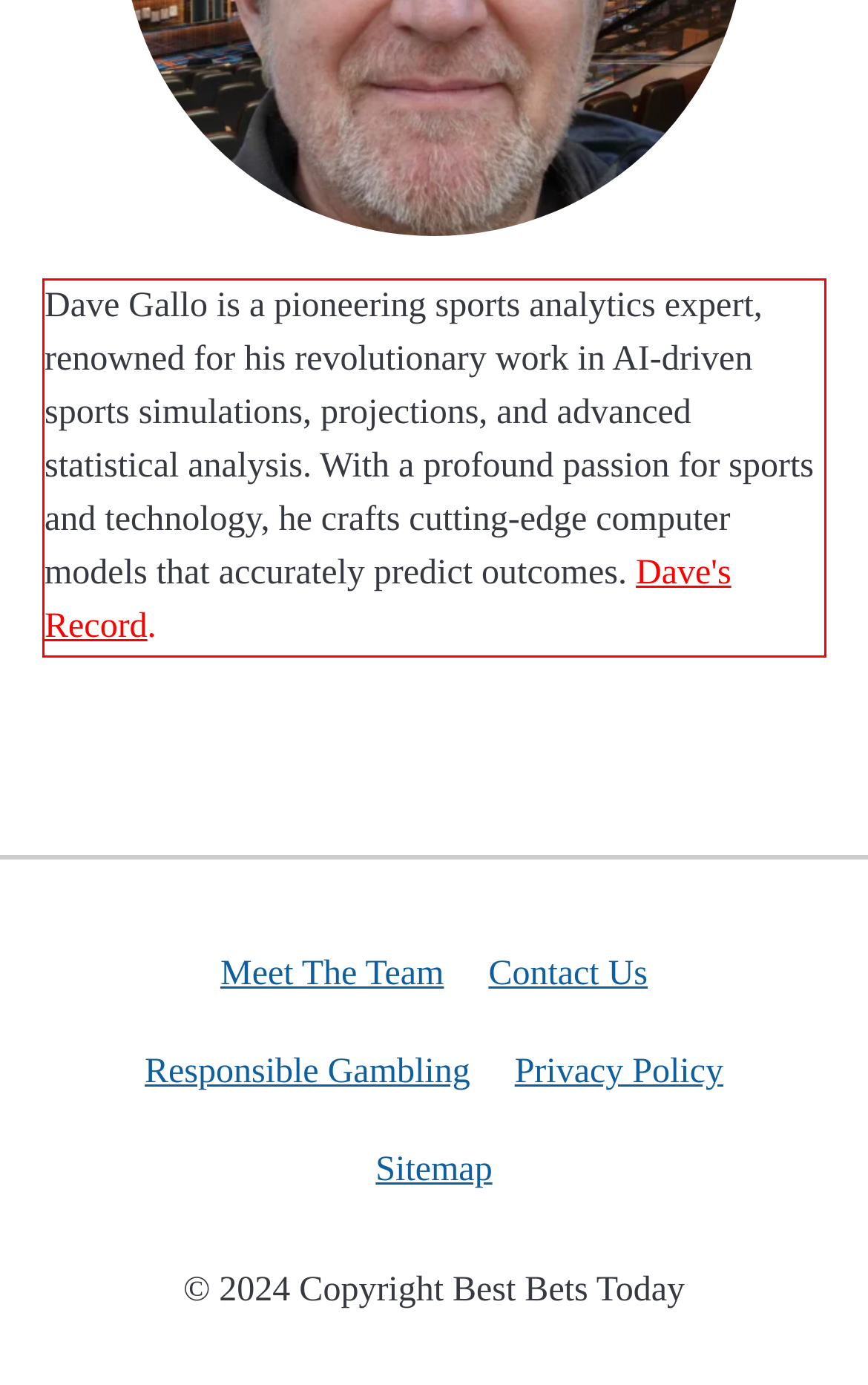Within the screenshot of a webpage, identify the red bounding box and perform OCR to capture the text content it contains.

Dave Gallo is a pioneering sports analytics expert, renowned for his revolutionary work in AI-driven sports simulations, projections, and advanced statistical analysis. With a profound passion for sports and technology, he crafts cutting-edge computer models that accurately predict outcomes. Dave's Record.